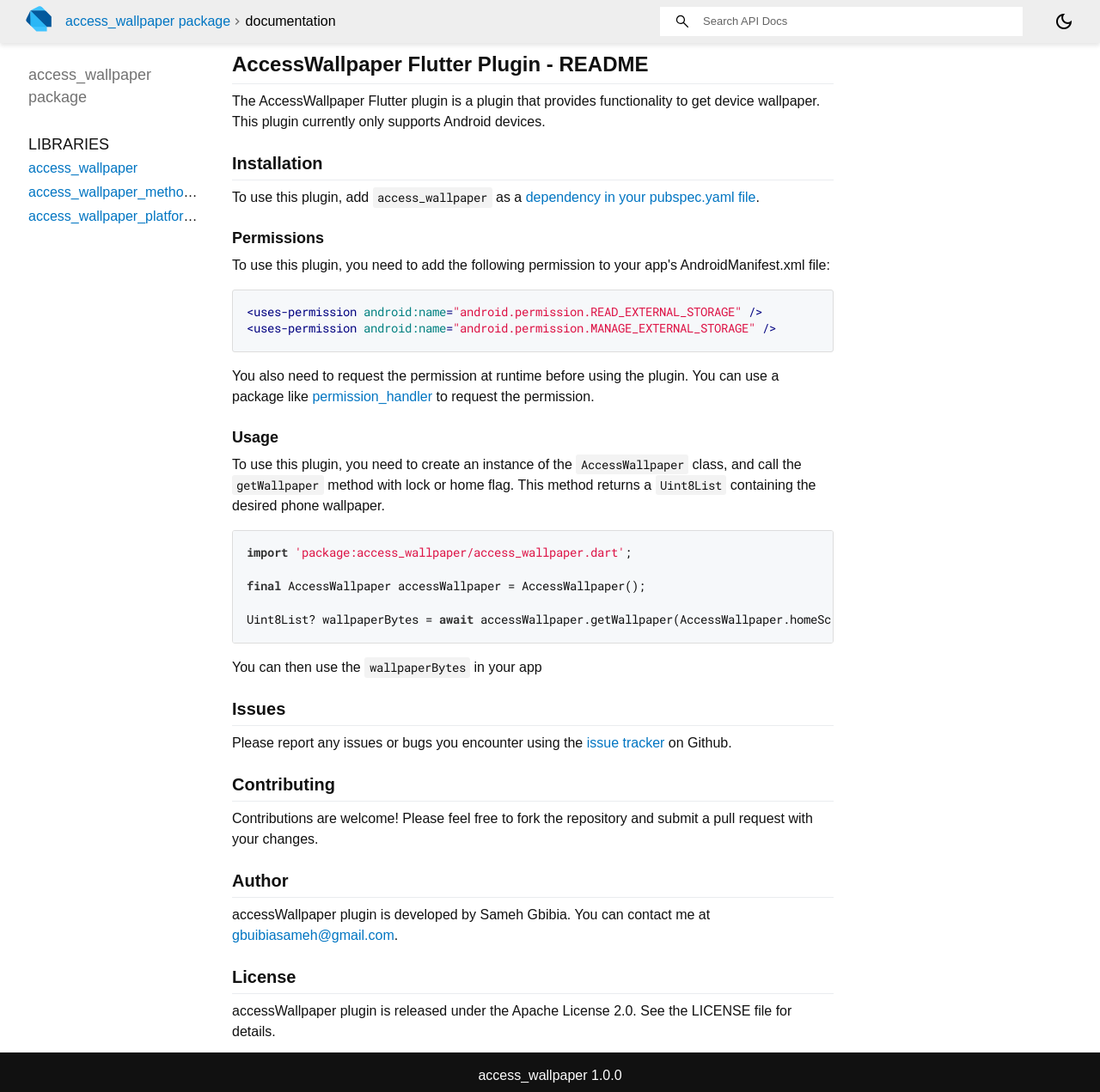Who is the author of the accessWallpaper plugin?
Give a one-word or short phrase answer based on the image.

Sameh Gbibia